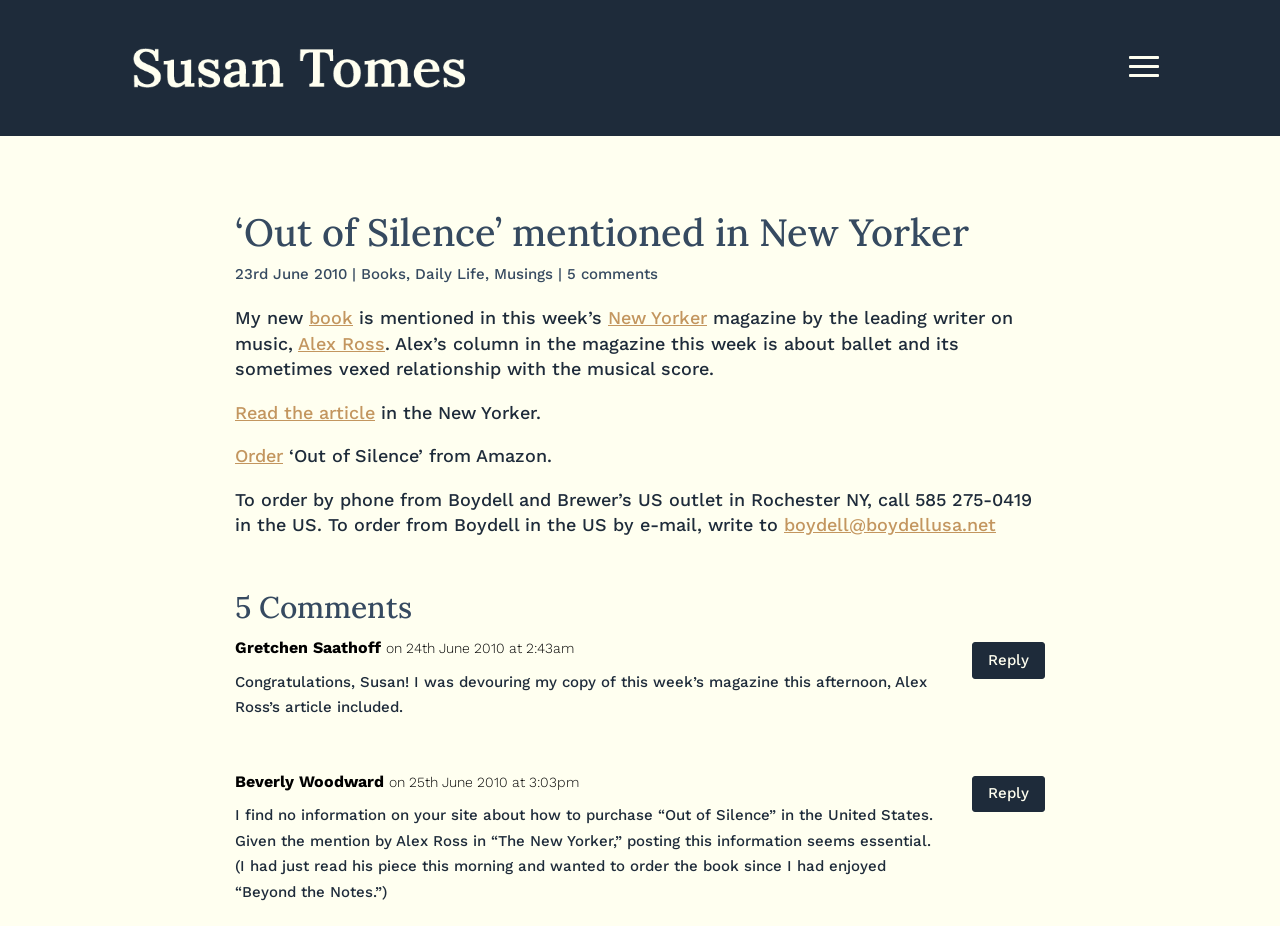Please identify the coordinates of the bounding box that should be clicked to fulfill this instruction: "Click on the author's name".

[0.104, 0.062, 0.288, 0.082]